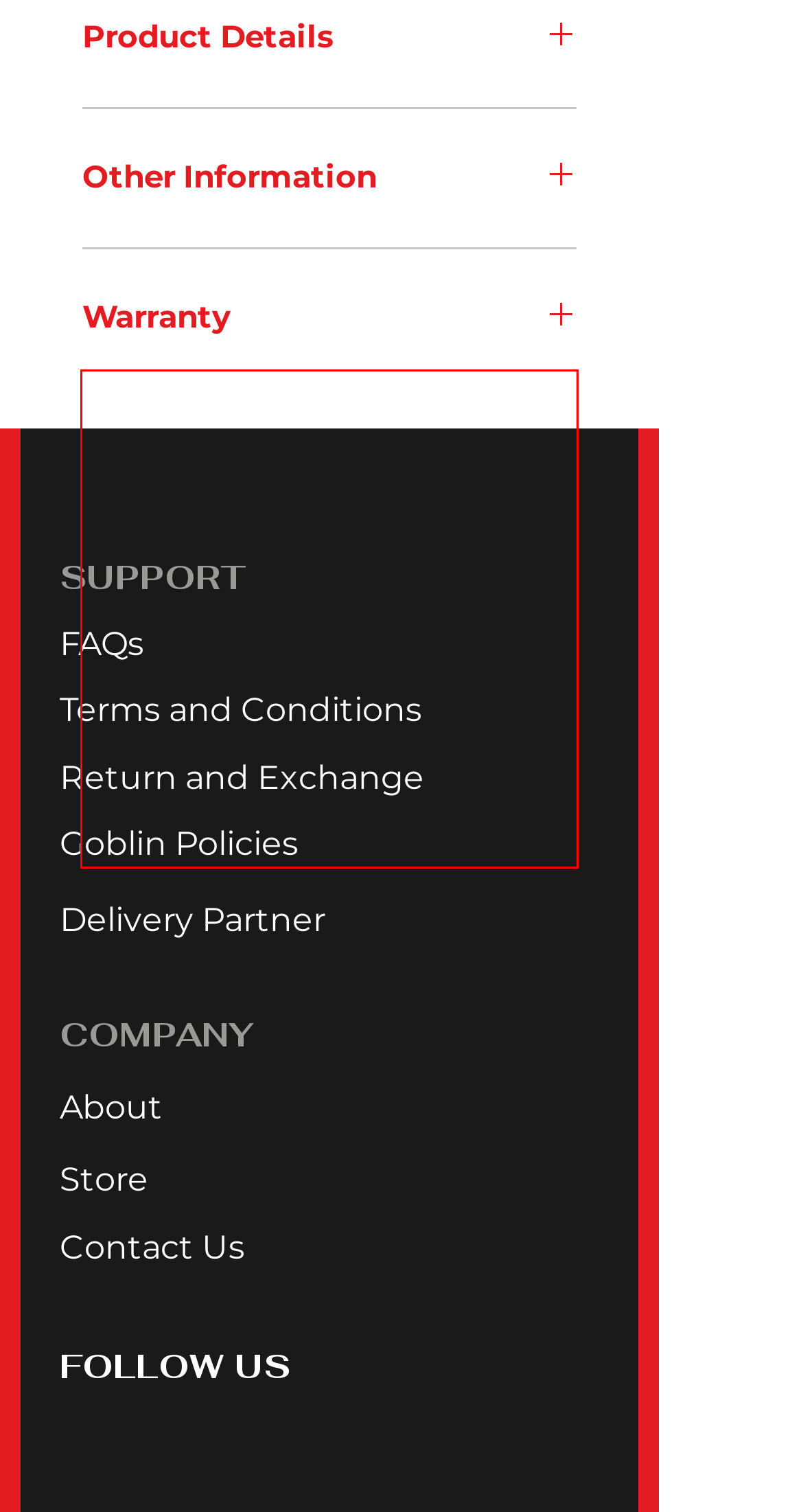Please identify and extract the text from the UI element that is surrounded by a red bounding box in the provided webpage screenshot.

Goblin warranties that this product will be free from defects in material and workmanship for 12 months from the date of its original purchase. A defective component will be repaired or replaced by the company at its option, free of charge, within the period of warranty, subject to the following conditions: